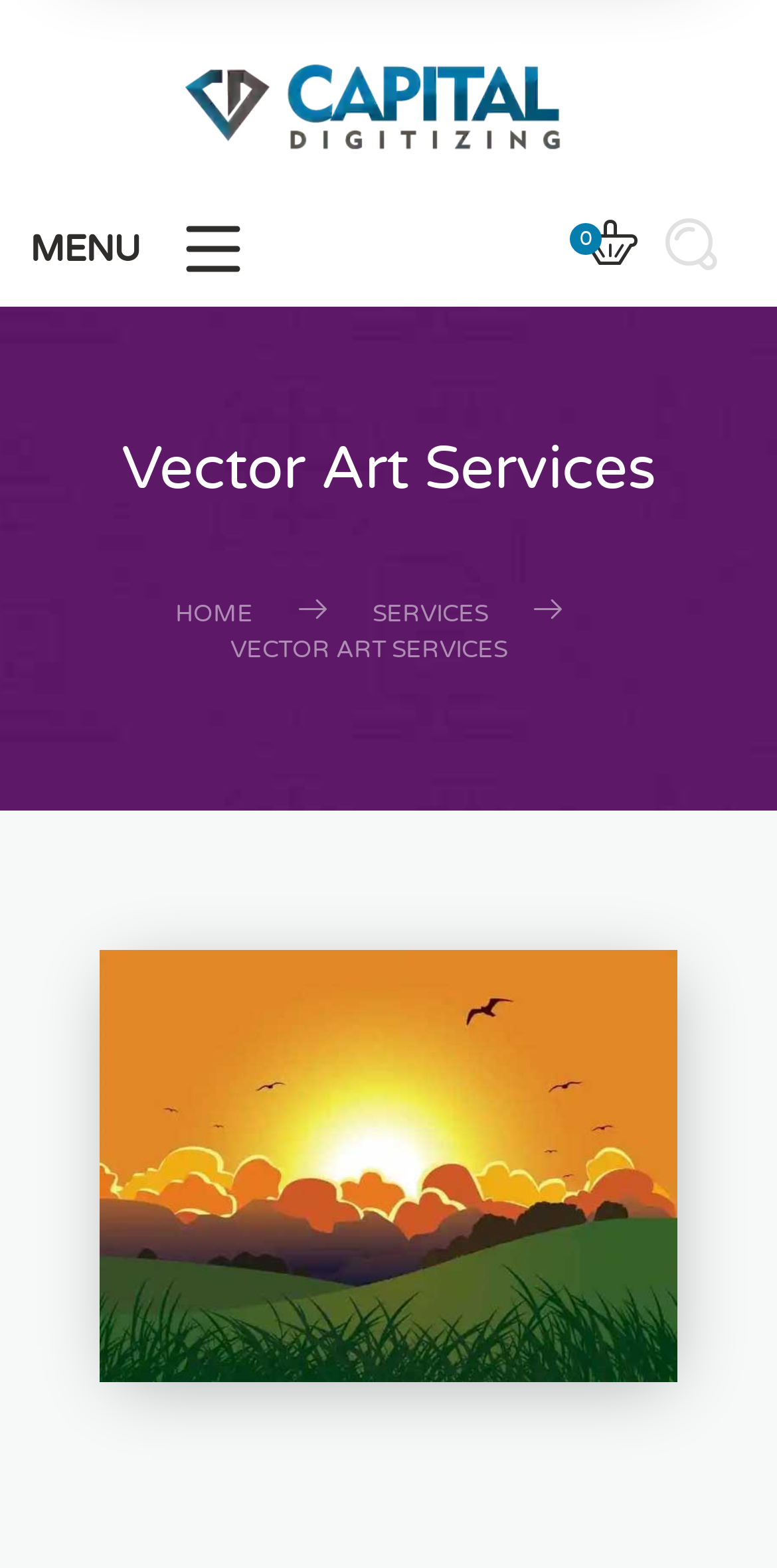Describe the webpage meticulously, covering all significant aspects.

The webpage is about Vector Art Services, with a prominent heading at the top center of the page. Below the heading, there are several links, including "HOME", "SERVICES", and "VECTOR ART SERVICES", which are positioned horizontally across the page, with "HOME" on the left and "VECTOR ART SERVICES" on the right.

At the top left corner, there is a link with no text, accompanied by an image with the text "capital". Next to it, there is a link with the text "MENU", which has a small image beside it. On the top right corner, there are two links with icons, represented by "\ue92b 0" and "\ue920".

The page features a showcase of vector art services, with five images displayed below the links. These images are positioned horizontally across the page, taking up most of the page's width. The images depict various vector art designs, including mountain sunsets, clouds, birds, and grass.

Overall, the webpage has a simple and organized layout, with clear headings and concise text, and a focus on showcasing the vector art services offered.